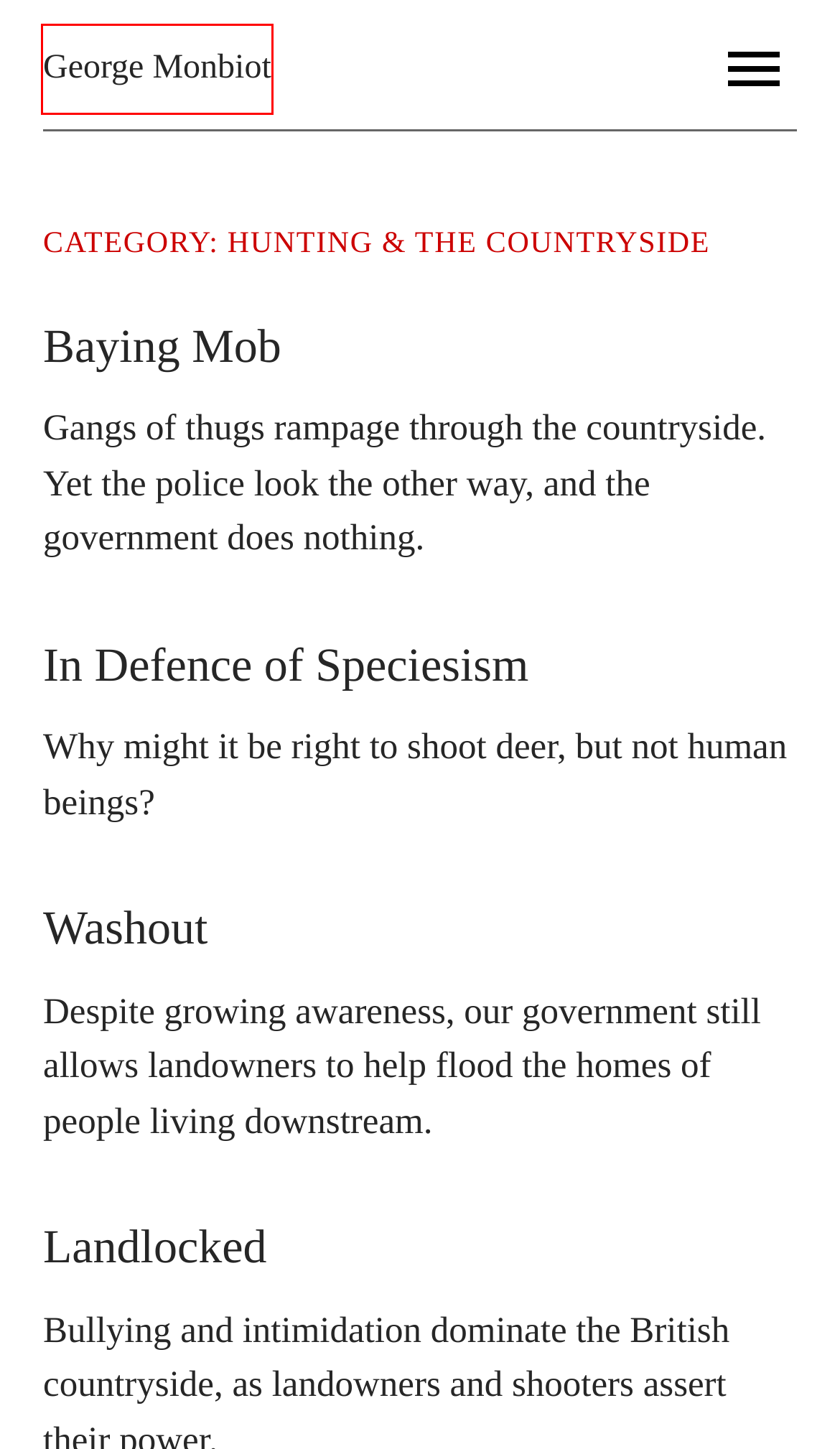Given a screenshot of a webpage with a red bounding box around an element, choose the most appropriate webpage description for the new page displayed after clicking the element within the bounding box. Here are the candidates:
A. Baying Mob – George Monbiot
B. Washout – George Monbiot
C. Landlocked – George Monbiot
D. In Defence of Speciesism – George Monbiot
E. Parklife – George Monbiot
F. Black Hole – George Monbiot
G. Policies – George Monbiot
H. George Monbiot

H